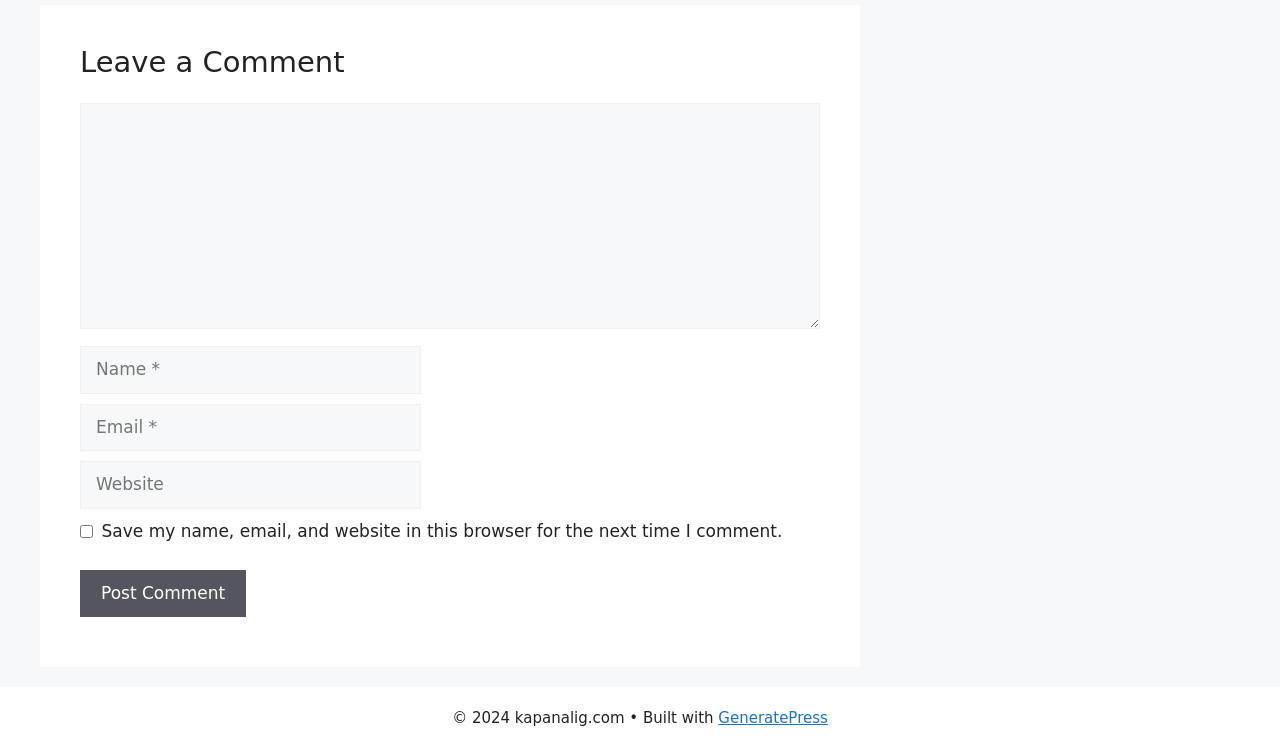Refer to the image and provide an in-depth answer to the question: 
What is the button below the comment textboxes for?

The button is labeled 'Post Comment' and is located below the comment textboxes, which suggests that its purpose is to submit the comment information entered by the user and post it on the website.